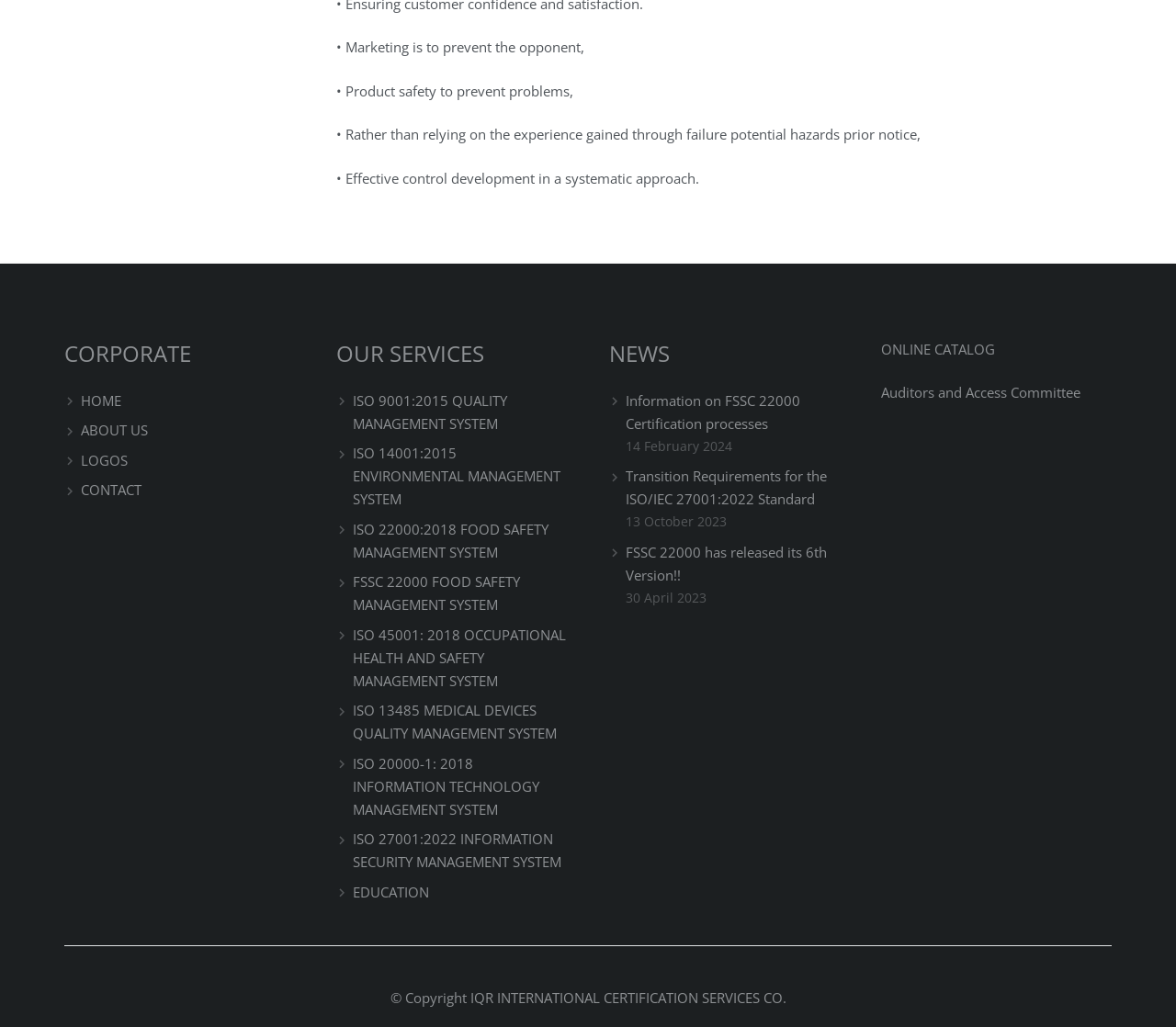Please provide the bounding box coordinates for the UI element as described: "11/01/2021". The coordinates must be four floats between 0 and 1, represented as [left, top, right, bottom].

None